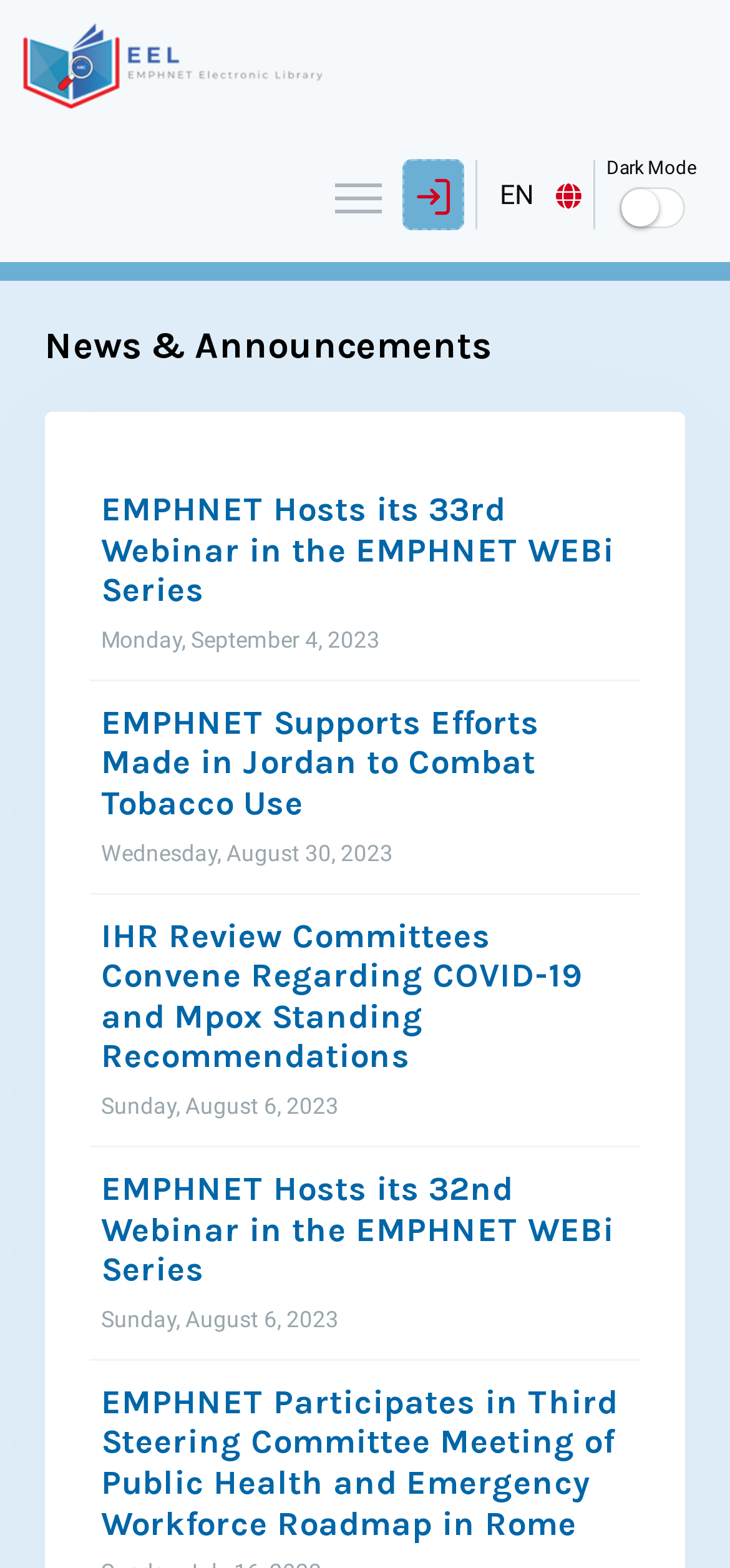Illustrate the webpage with a detailed description.

The webpage is an online platform called DeepKnowledge, which enables library end users to conduct searches on various subscriptions and online resources simultaneously. At the top of the page, there is a header section that spans the entire width of the page. Within this section, there is a logo on the left side, followed by three links, and a combobox for language selection, which is currently set to English. To the right of the language selection, there is a text label that reads "Dark Mode".

Below the header section, there is a heading that reads "News & Announcements". This is followed by a series of news articles, each with a heading, a link, and a date. There are five news articles in total, with the most recent one at the top. The headings of the news articles are "EMPHNET Hosts its 33rd Webinar in the EMPHNET WEBi Series", "EMPHNET Supports Efforts Made in Jordan to Combat Tobacco Use", "IHR Review Committees Convene Regarding COVID-19 and Mpox Standing Recommendations", "EMPHNET Hosts its 32nd Webinar in the EMPHNET WEBi Series", and "EMPHNET Participates in Third Steering Committee Meeting of Public Health and Emergency Workforce Roadmap in Rome". Each news article has a link to read more, and the dates range from September 4, 2023, to August 6, 2023.